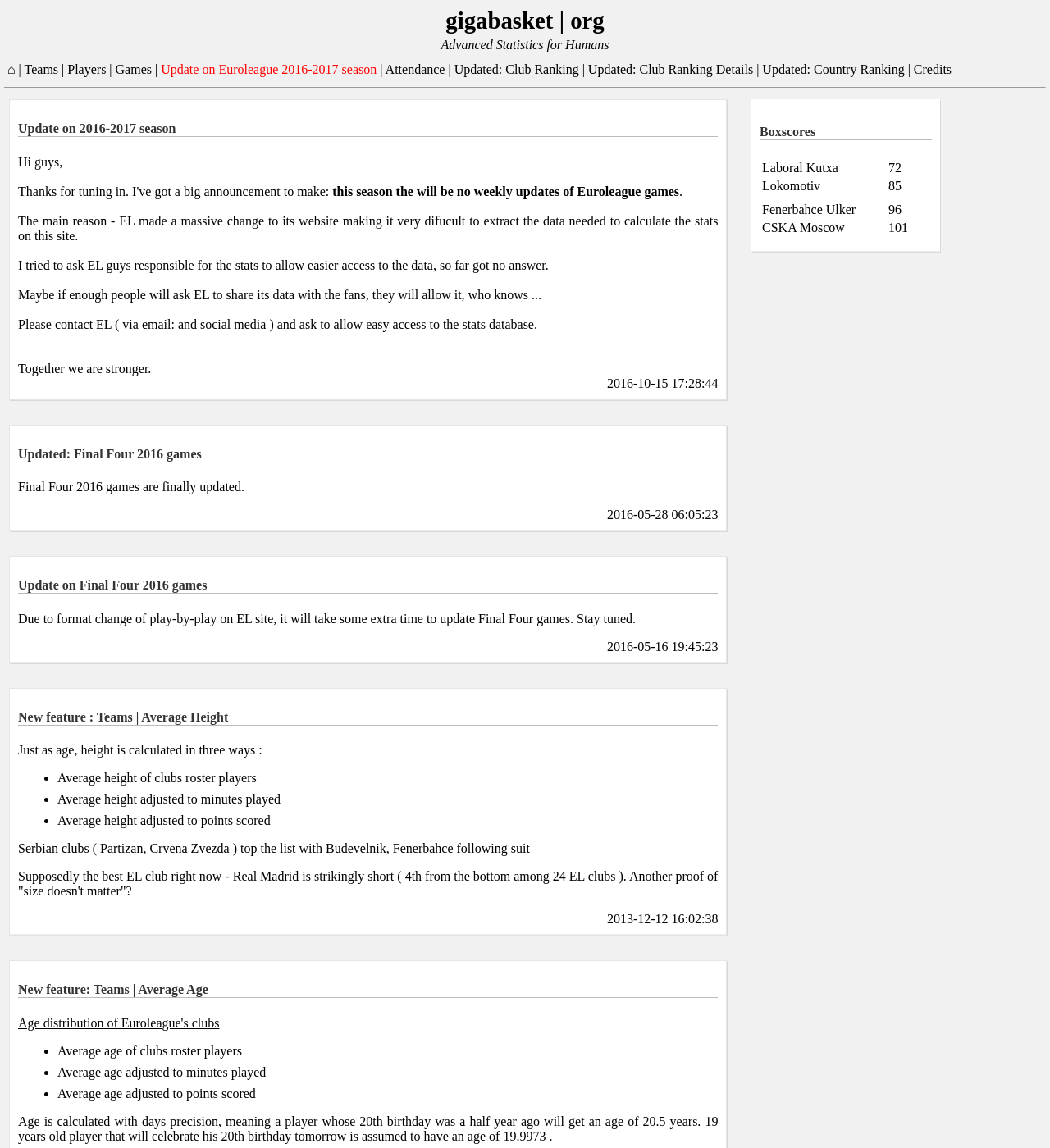Please specify the bounding box coordinates of the element that should be clicked to execute the given instruction: 'Explore Age distribution of Euroleague's clubs'. Ensure the coordinates are four float numbers between 0 and 1, expressed as [left, top, right, bottom].

[0.017, 0.885, 0.209, 0.897]